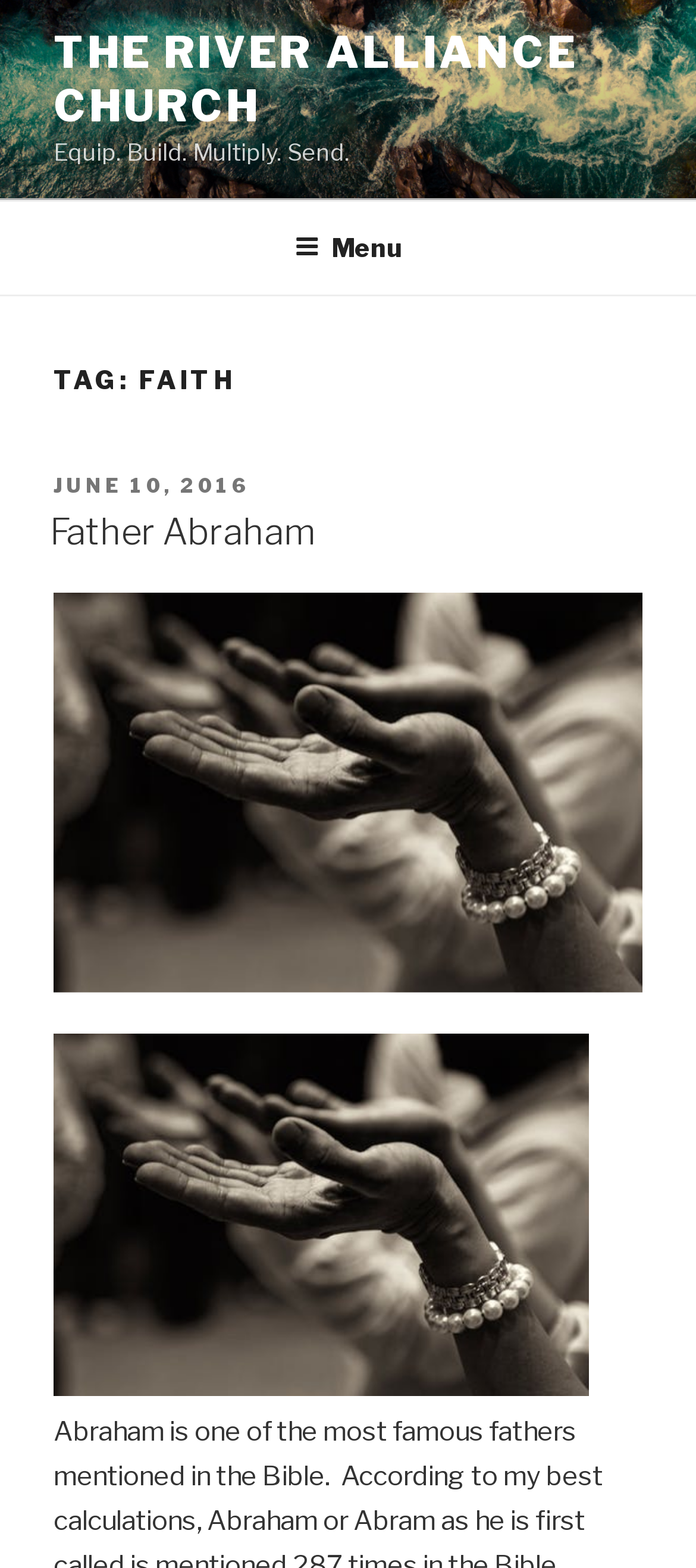What is the tag of the current page?
Provide a detailed answer to the question, using the image to inform your response.

The tag of the current page can be found in the heading 'TAG: FAITH' which is located below the top menu.